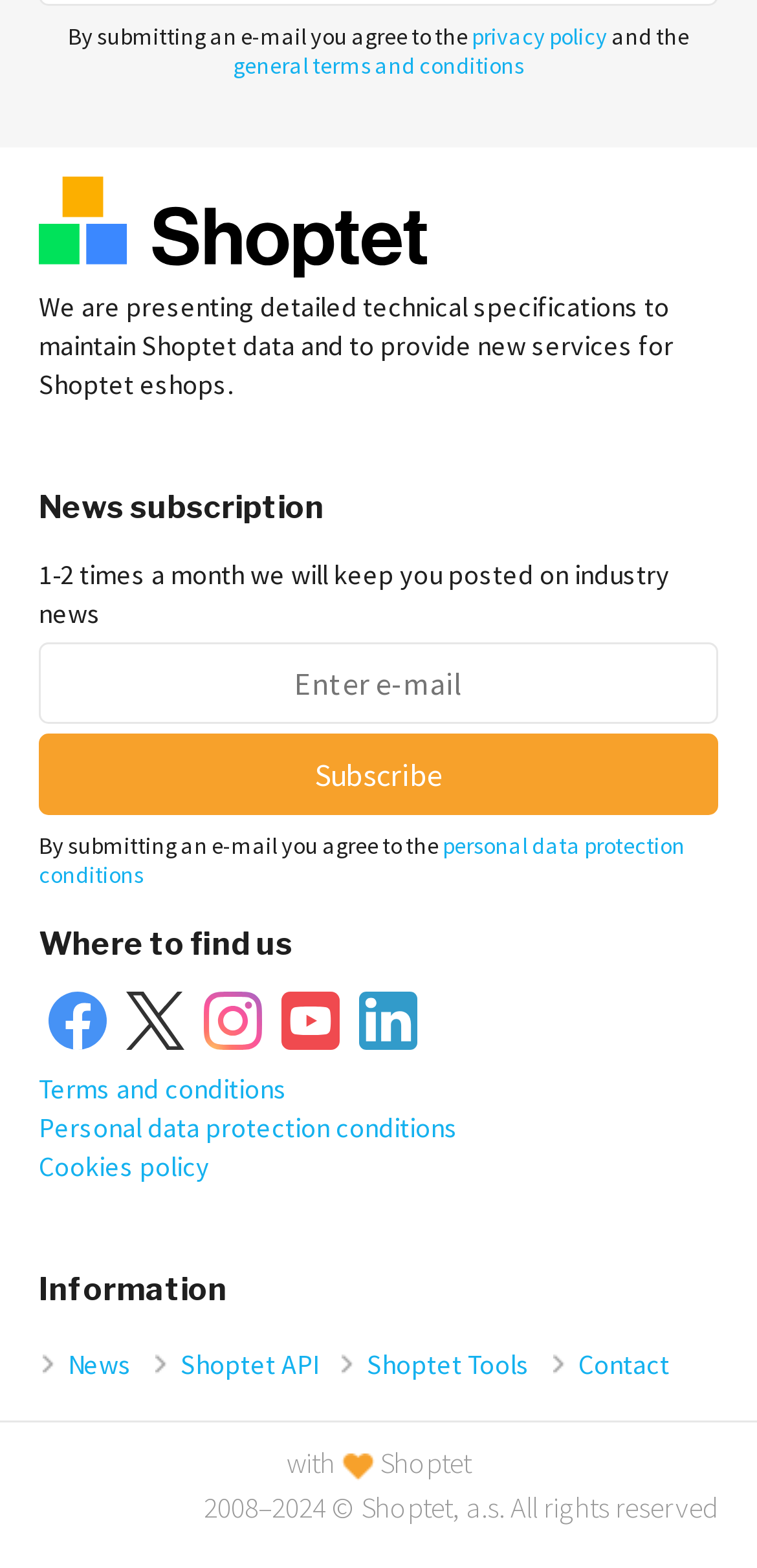What is the purpose of submitting an email?
Please answer using one word or phrase, based on the screenshot.

To agree to terms and conditions